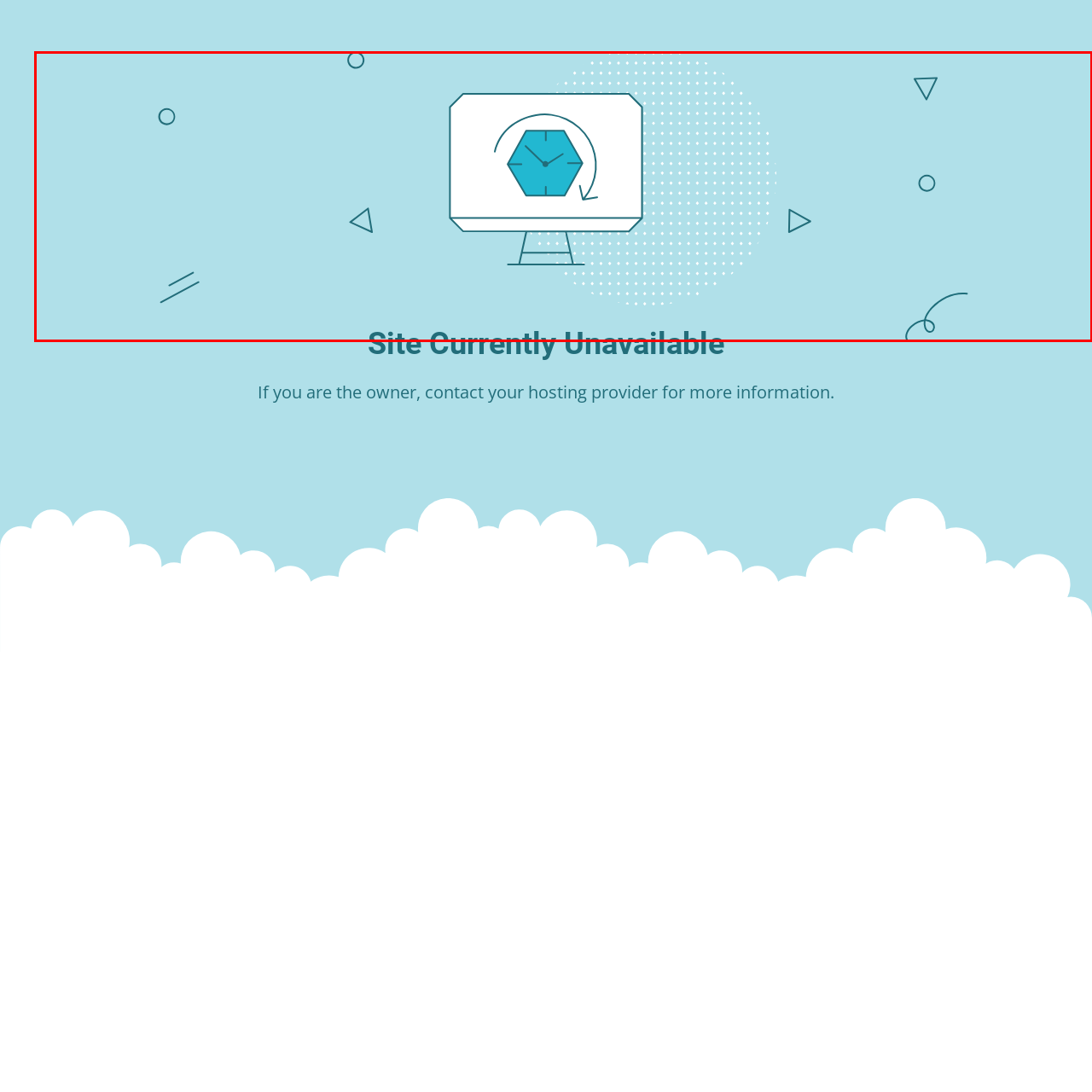Elaborate on all the details and elements present in the red-outlined area of the image.

The image features a light blue background with a graphic representation of a computer monitor displaying a hexagonal clock, symbolizing a site that is temporarily unavailable. Below the monitor, the bold text reads "Site Currently Unavailable," indicating that users cannot access the requested webpage. Surrounding the monitor are playful geometric shapes, including circles and triangles, adding a modern touch to the design. This visual conveys a message of site maintenance or downtime while maintaining a friendly and professional aesthetic.